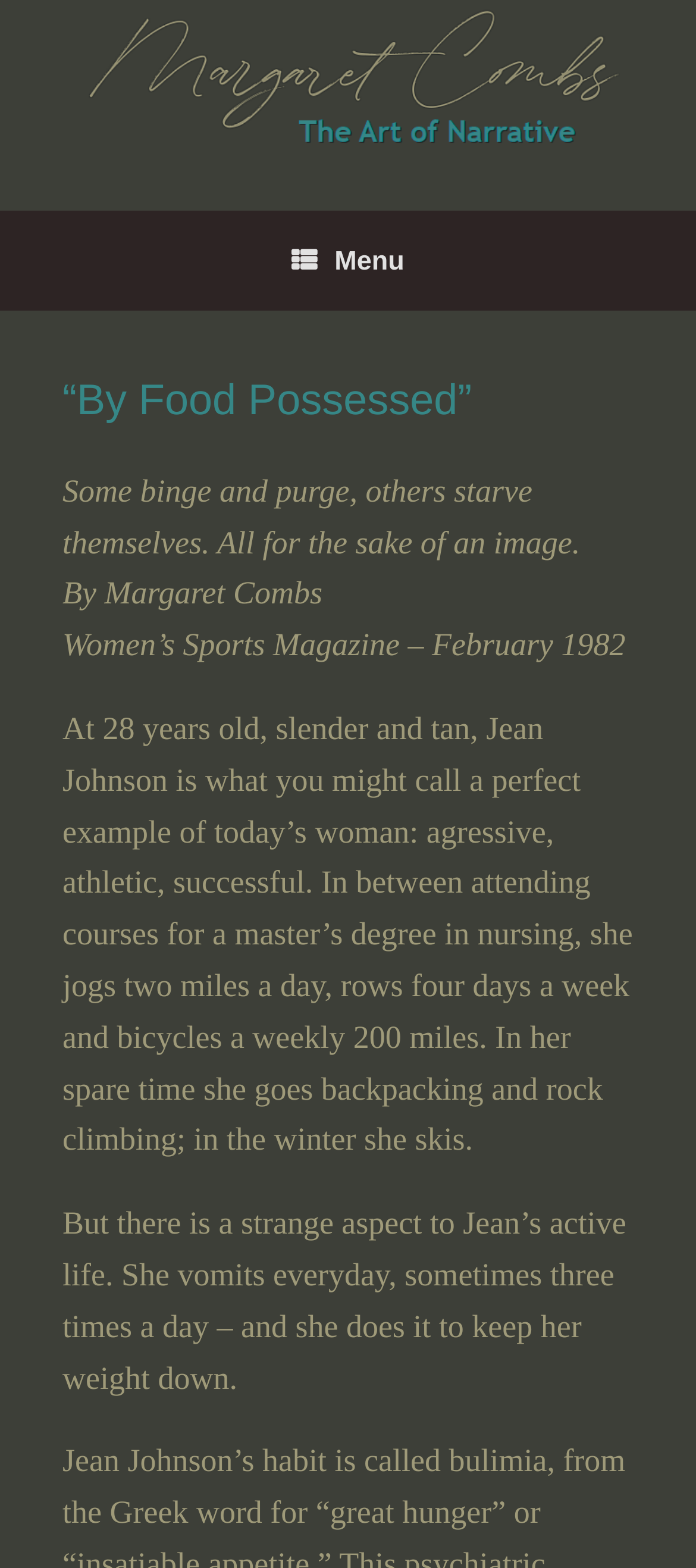Identify and provide the text content of the webpage's primary headline.

“By Food Possessed”